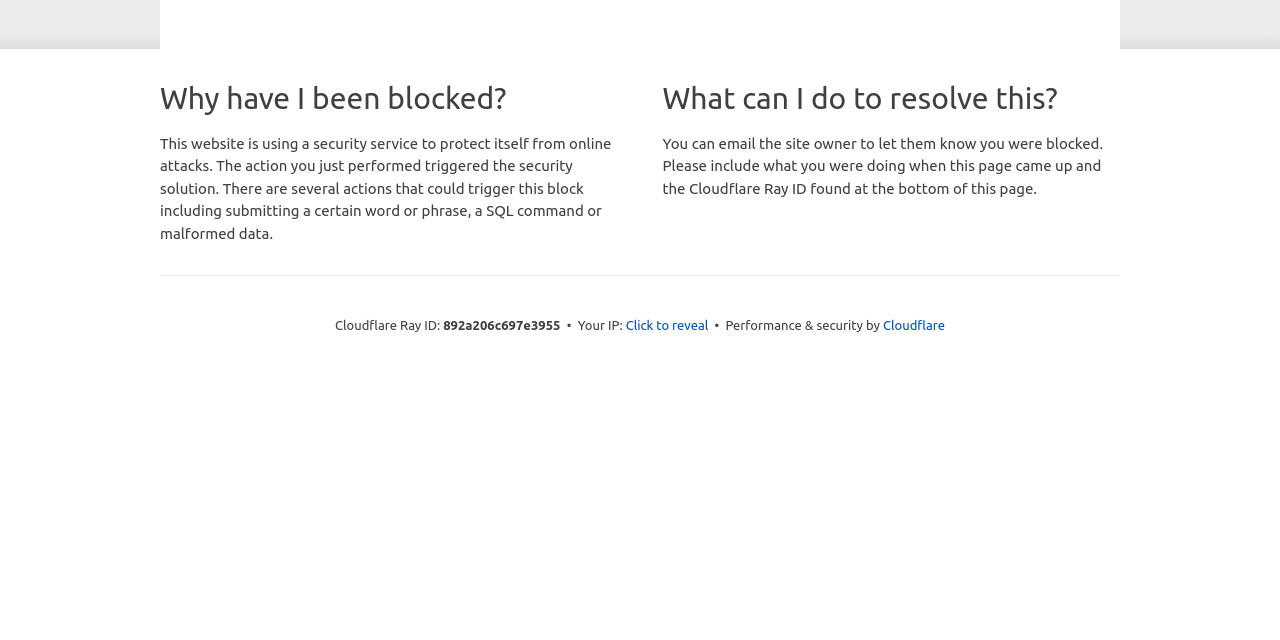Locate the UI element described by Cloudflare and provide its bounding box coordinates. Use the format (top-left x, top-left y, bottom-right x, bottom-right y) with all values as floating point numbers between 0 and 1.

[0.69, 0.498, 0.738, 0.52]